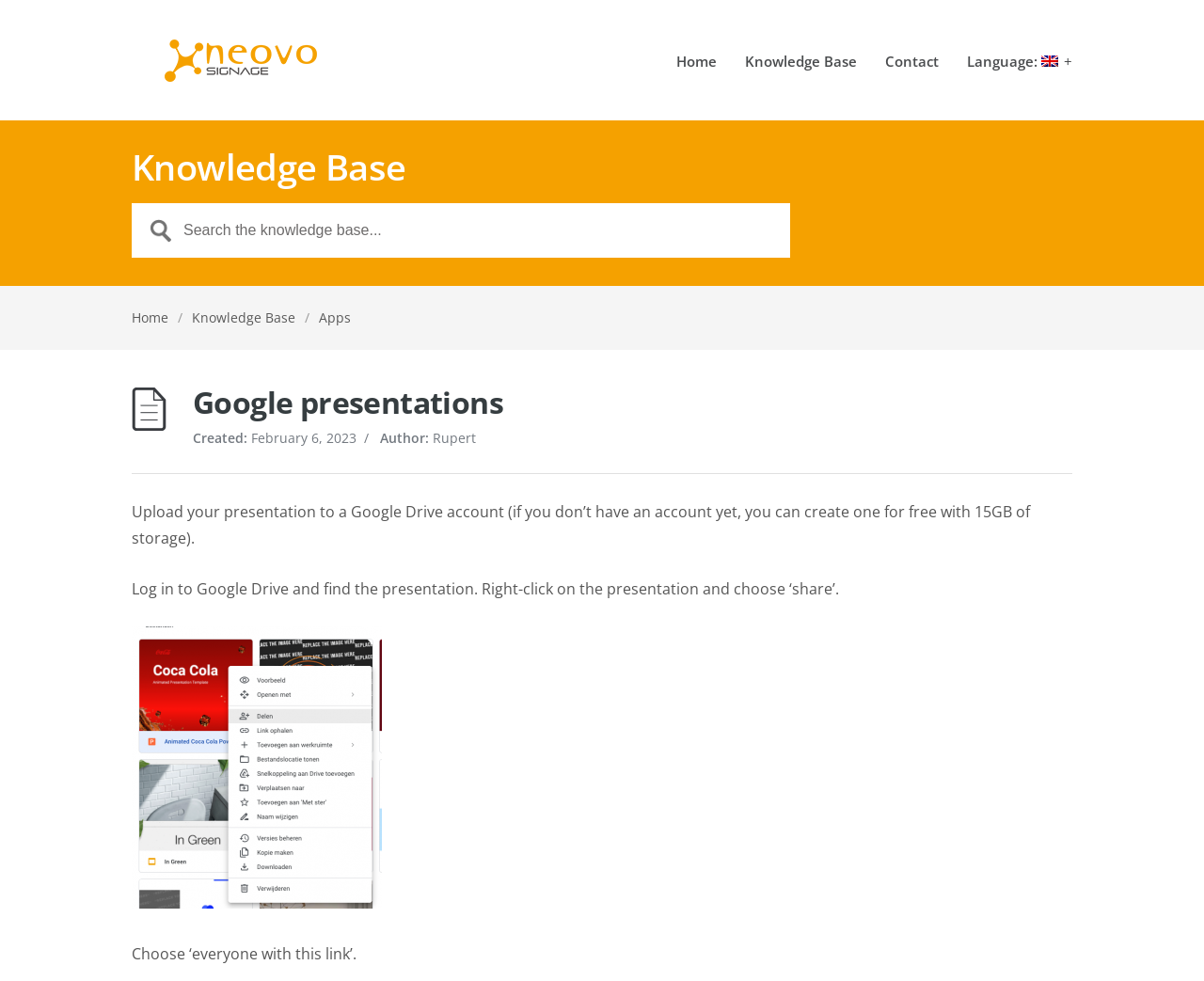Could you please study the image and provide a detailed answer to the question:
What is the author of the article?

I found the author's name by looking at the section that describes the article's metadata, where it says 'Author: Rupert'.